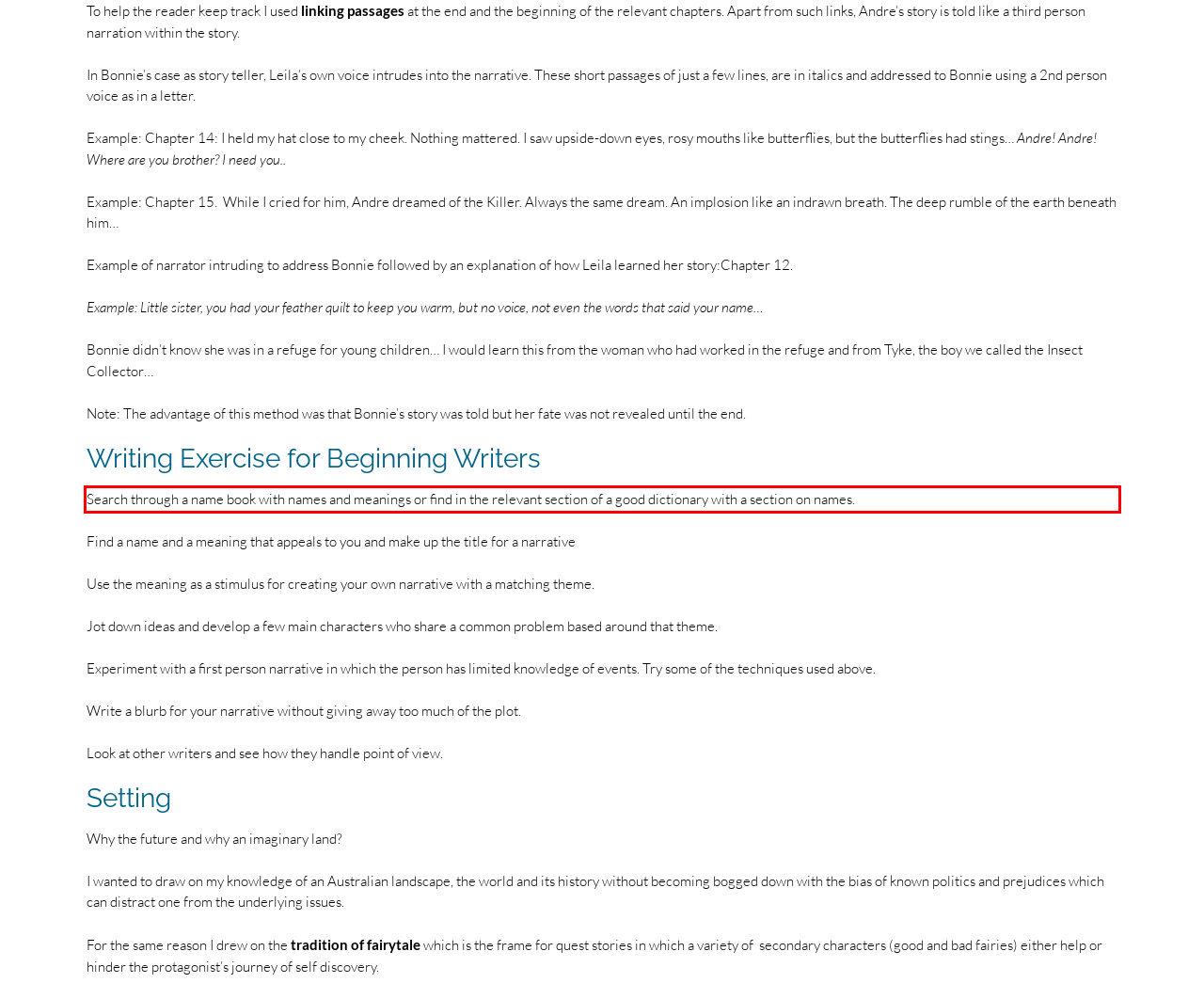You are provided with a screenshot of a webpage that includes a red bounding box. Extract and generate the text content found within the red bounding box.

Search through a name book with names and meanings or find in the relevant section of a good dictionary with a section on names.